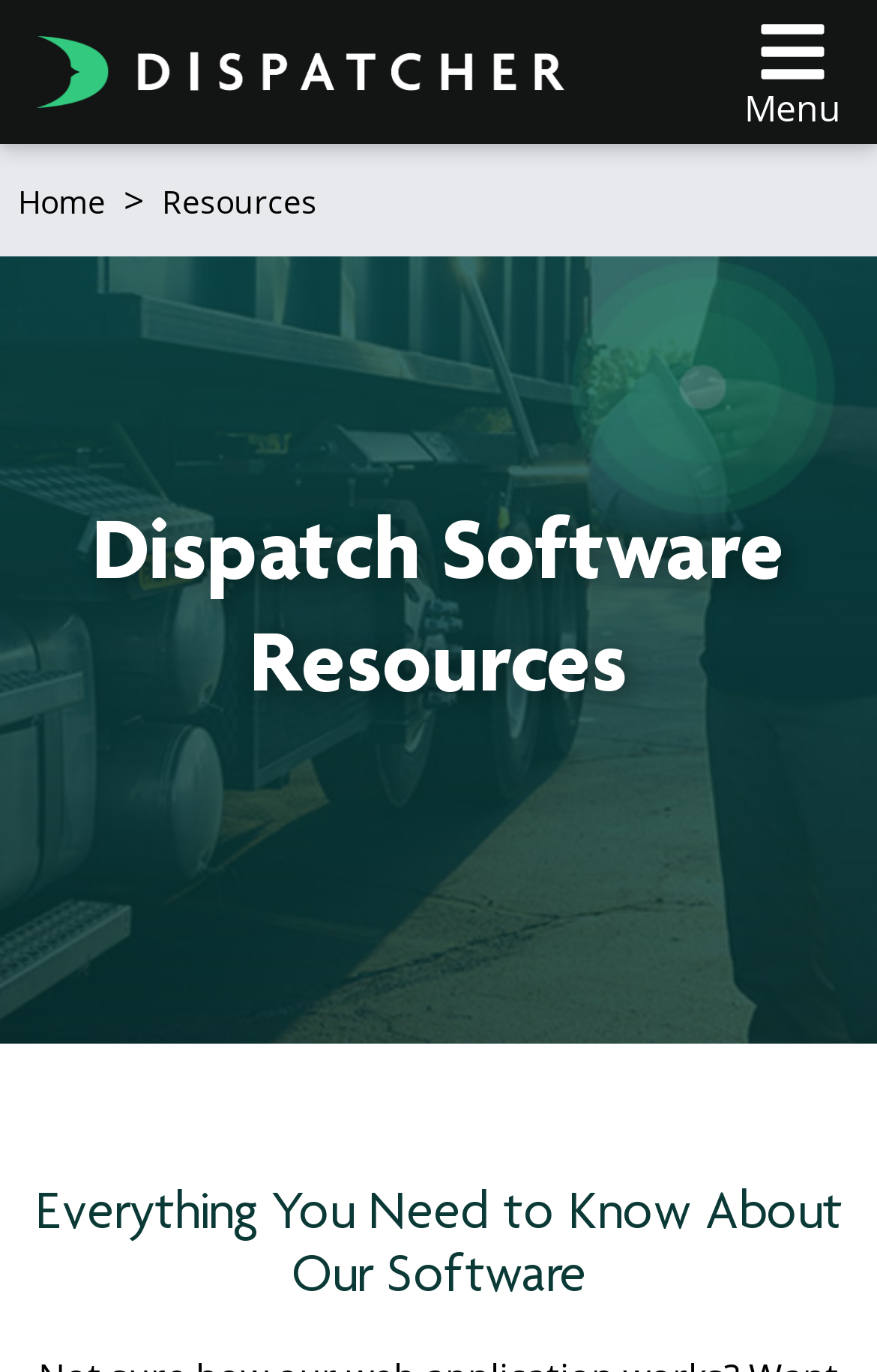What is the purpose of the webpage? Based on the image, give a response in one word or a short phrase.

To provide resources and FAQs